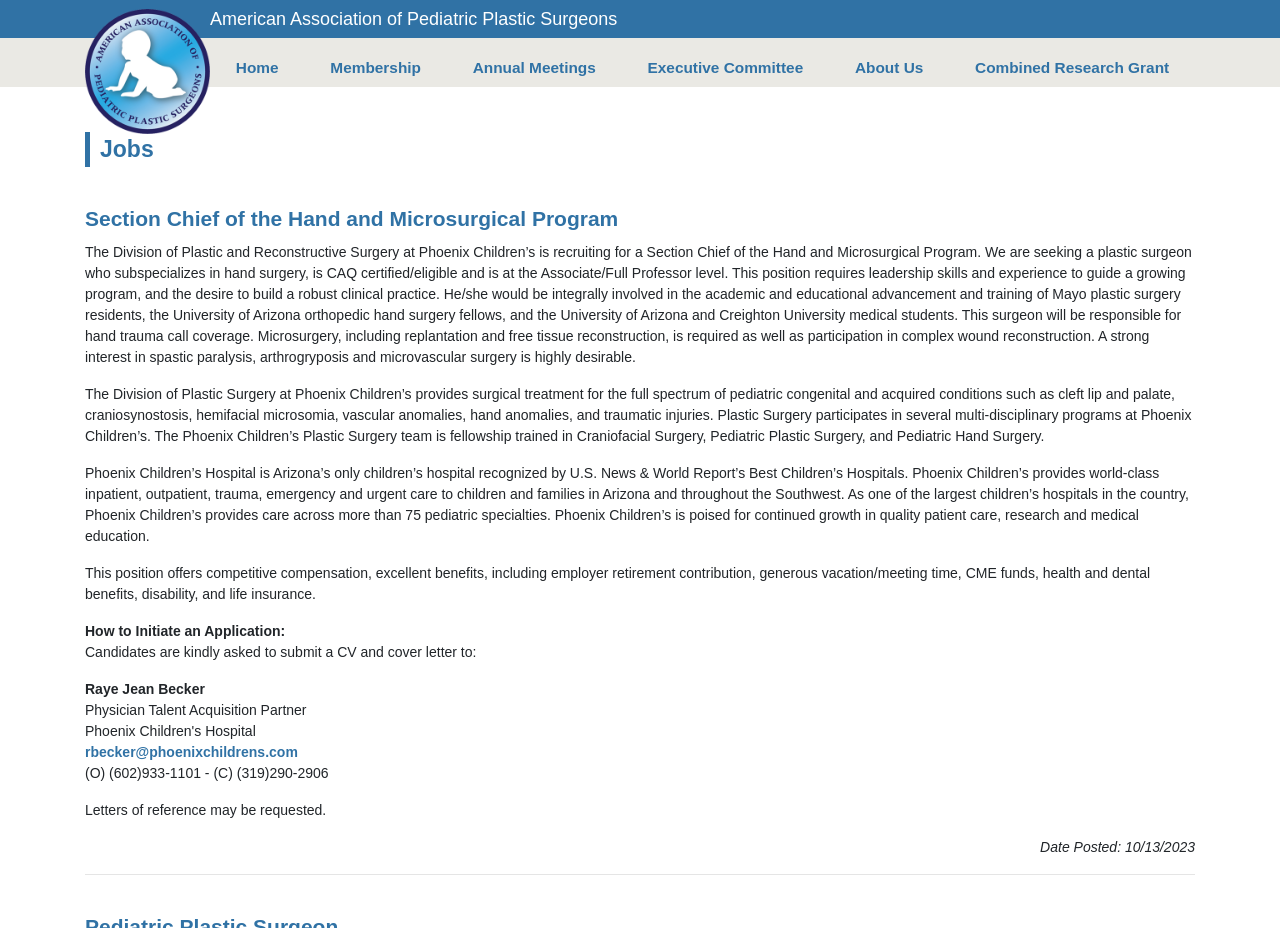Using the details from the image, please elaborate on the following question: What is the name of the organization?

The name of the organization can be found in the top-left corner of the webpage, where the logo is located. The text 'American Association of Pediatric Plastic Surgeons' is also present next to the logo, which confirms the organization's name.